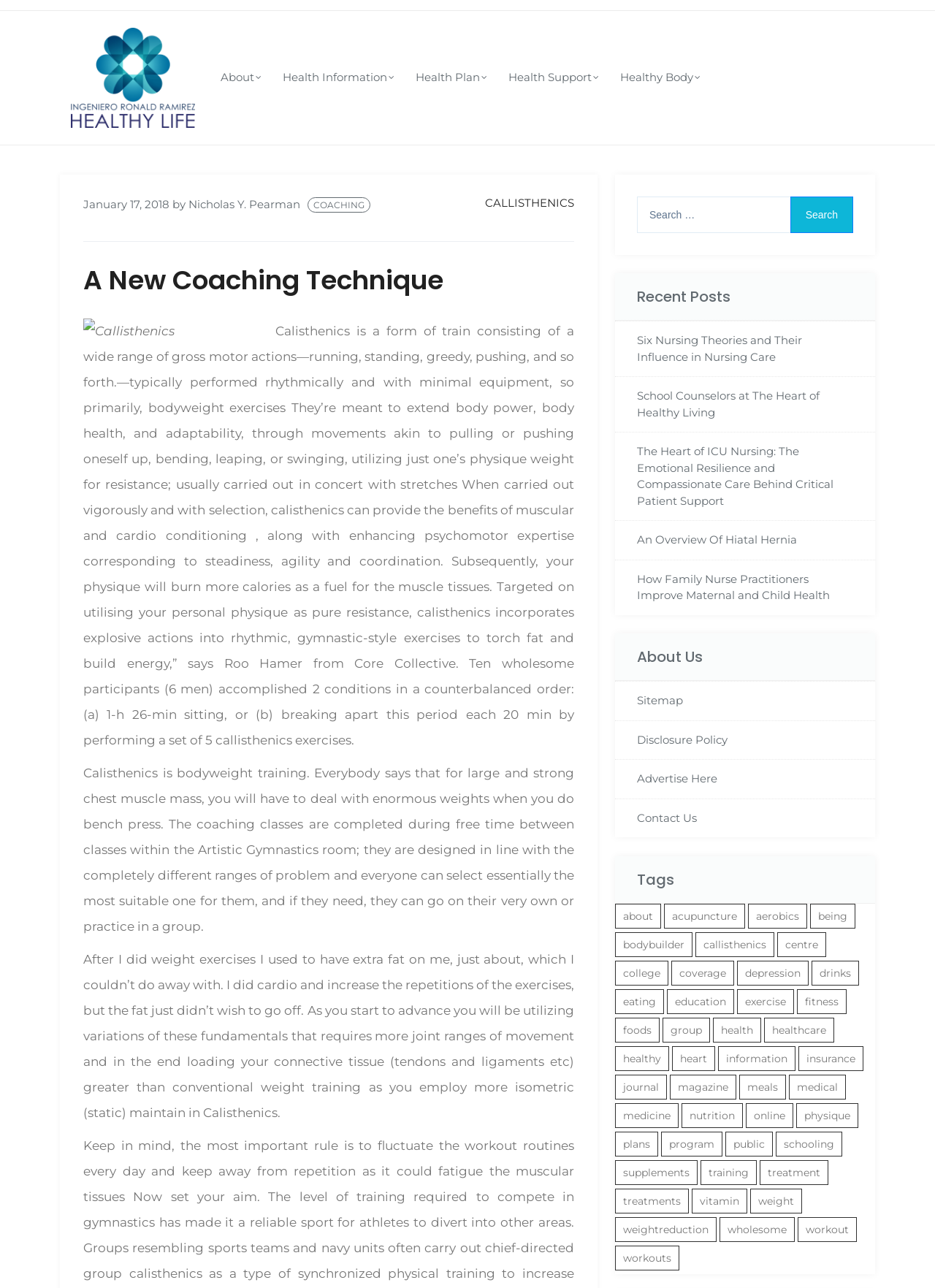Analyze the image and provide a detailed answer to the question: What is the purpose of the search box?

The search box is located at the top right corner of the webpage, and it is accompanied by a 'Search' button. Its purpose is to allow users to search for specific content within the website.